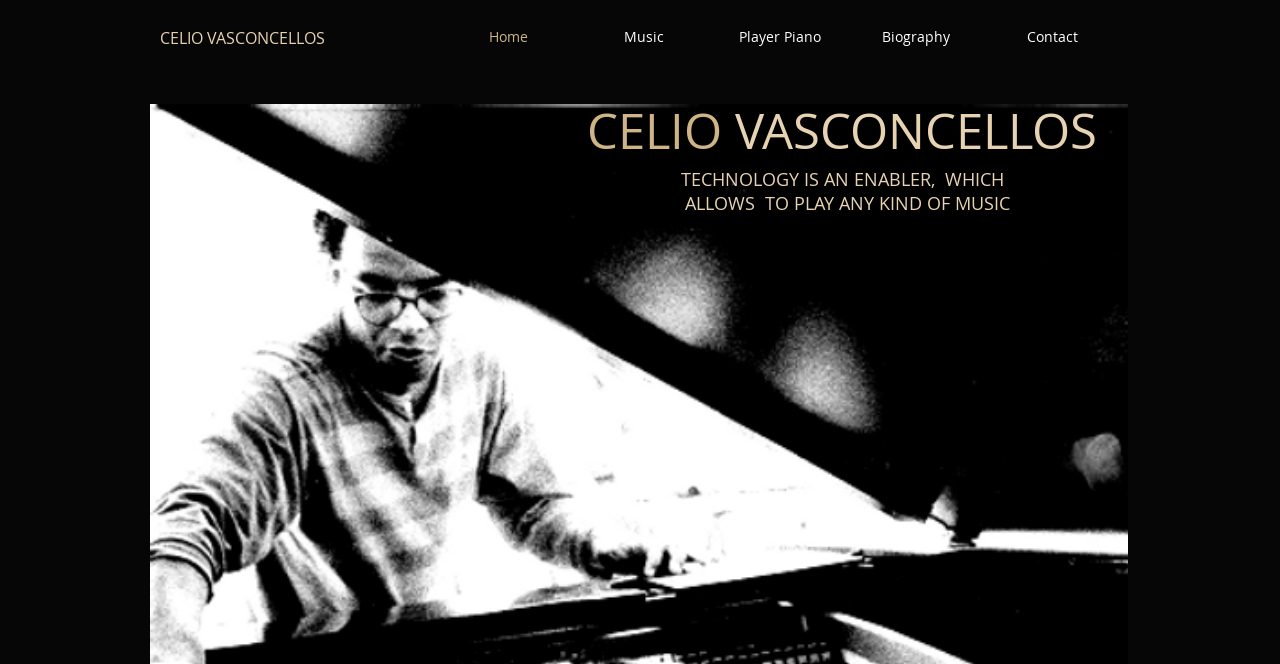How many links are there in the navigation menu?
Provide a detailed and extensive answer to the question.

The navigation menu contains four links: 'Home', 'Music', 'Player Piano', and 'Biography', and 'Contact'.